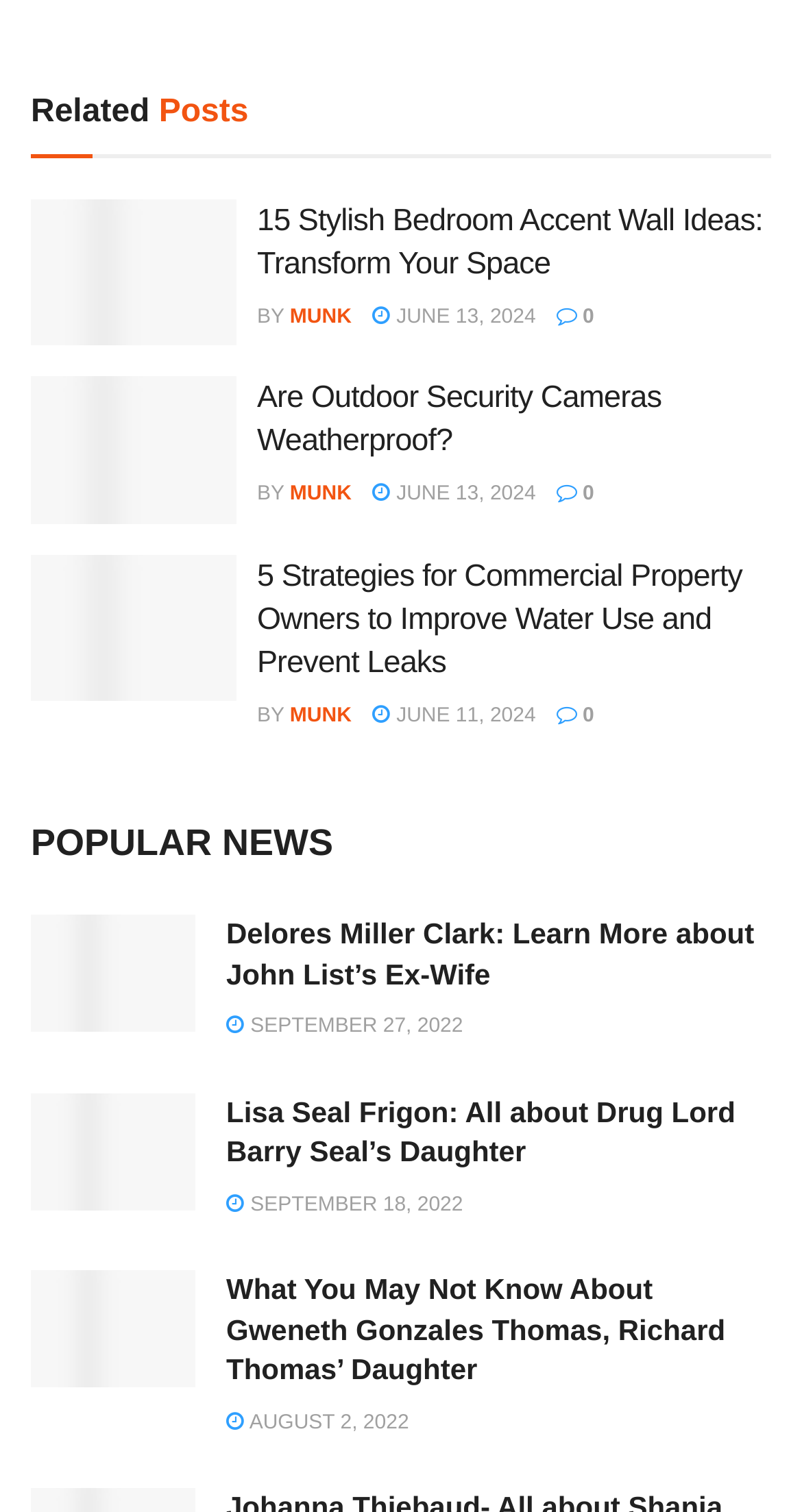What is the title of the first article?
Examine the screenshot and reply with a single word or phrase.

15 Stylish Bedroom Accent Wall Ideas